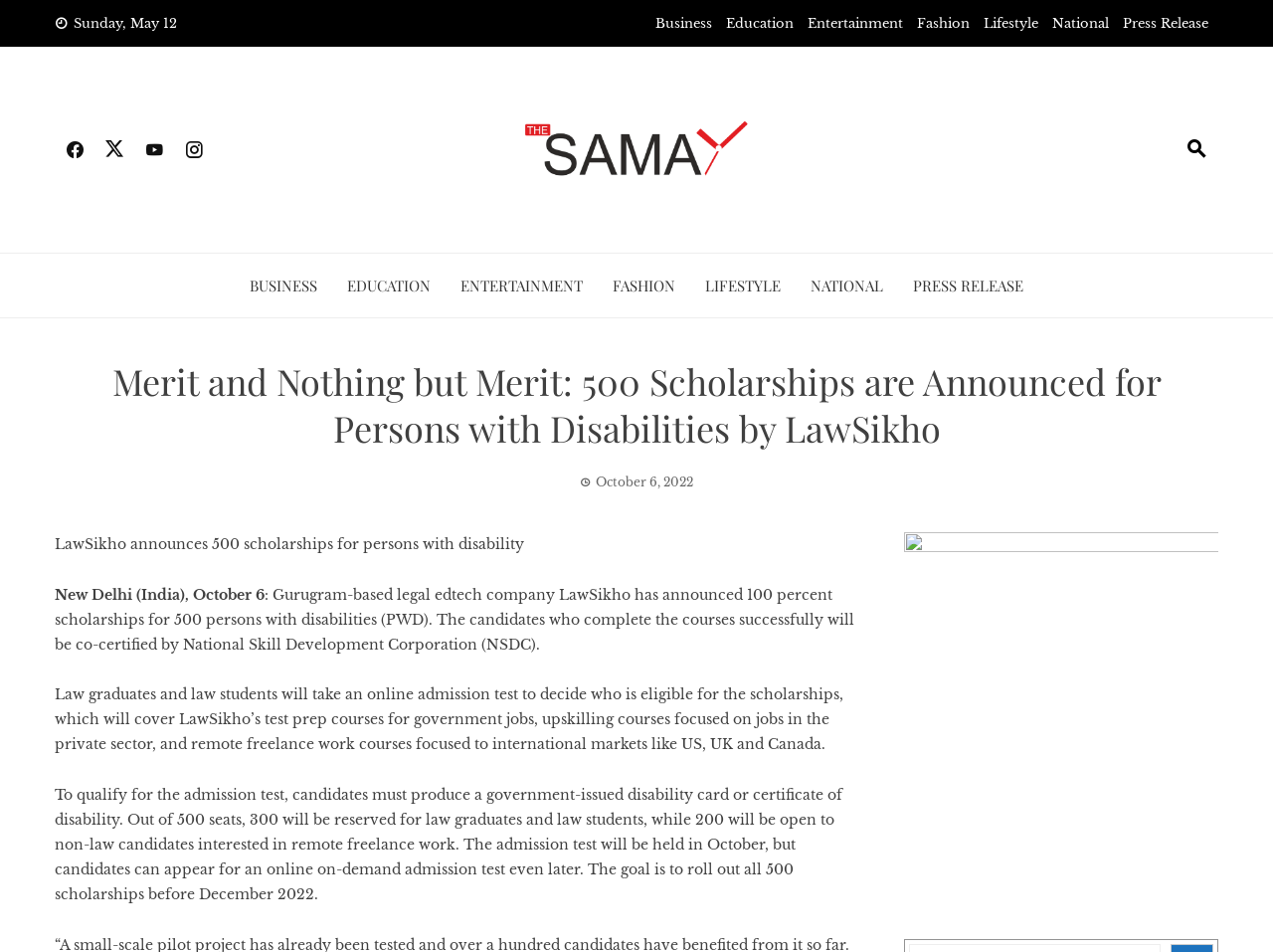How many seats are reserved for law graduates and law students?
Refer to the image and offer an in-depth and detailed answer to the question.

I found the number of seats reserved for law graduates and law students by reading the static text element with the bounding box coordinates [0.043, 0.825, 0.662, 0.949], which contains the text 'Out of 500 seats, 300 will be reserved for law graduates and law students...'.